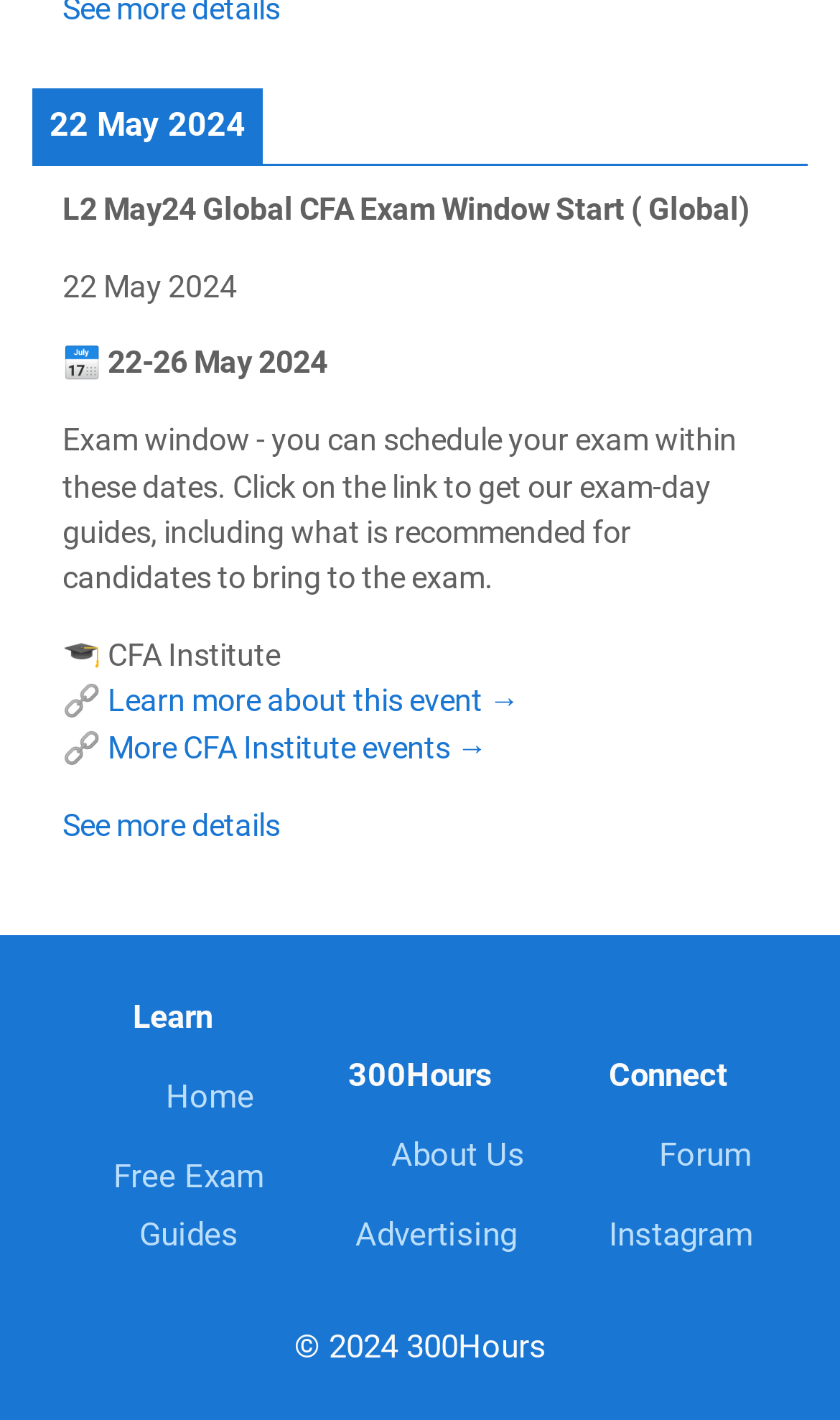What is the name of the website? Using the information from the screenshot, answer with a single word or phrase.

300Hours